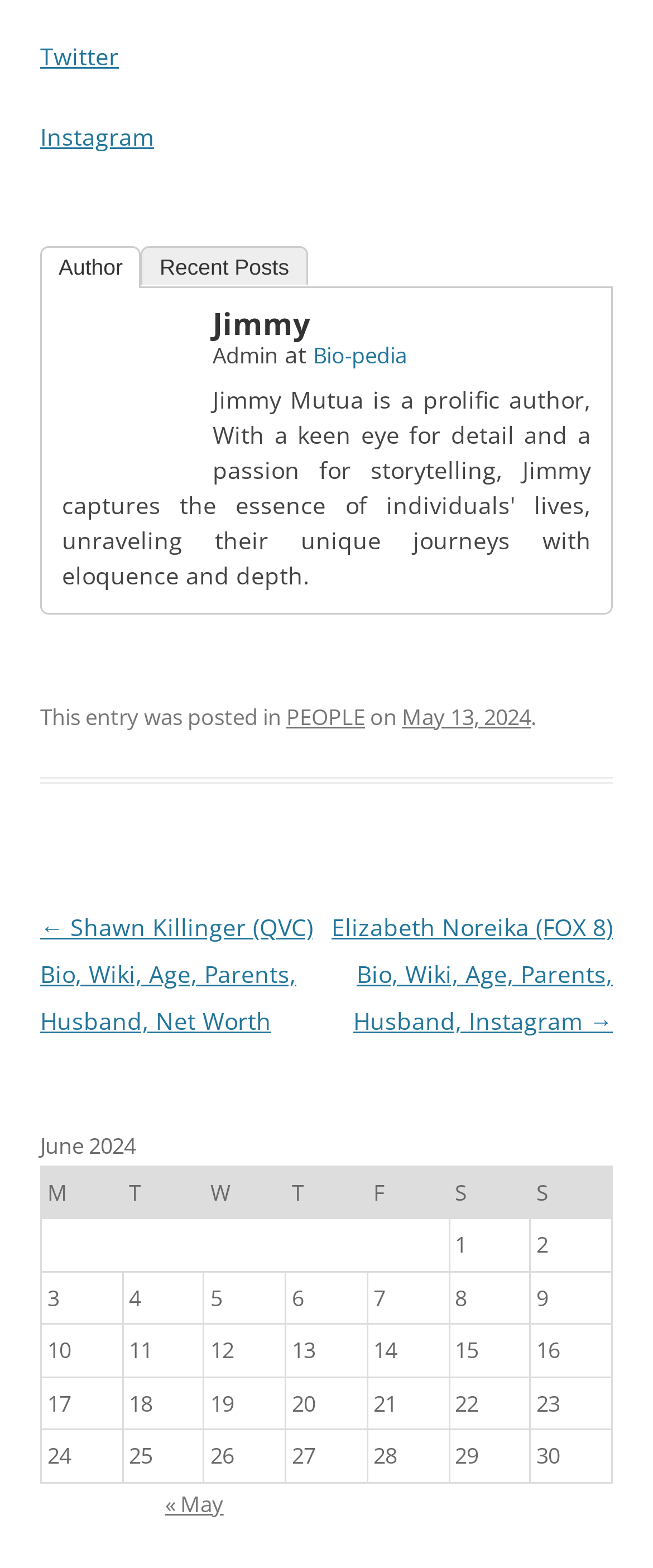Provide a single word or phrase to answer the given question: 
What is the name of the next post?

Elizabeth Noreika (FOX 8) Bio, Wiki, Age, Parents, Husband, Instagram